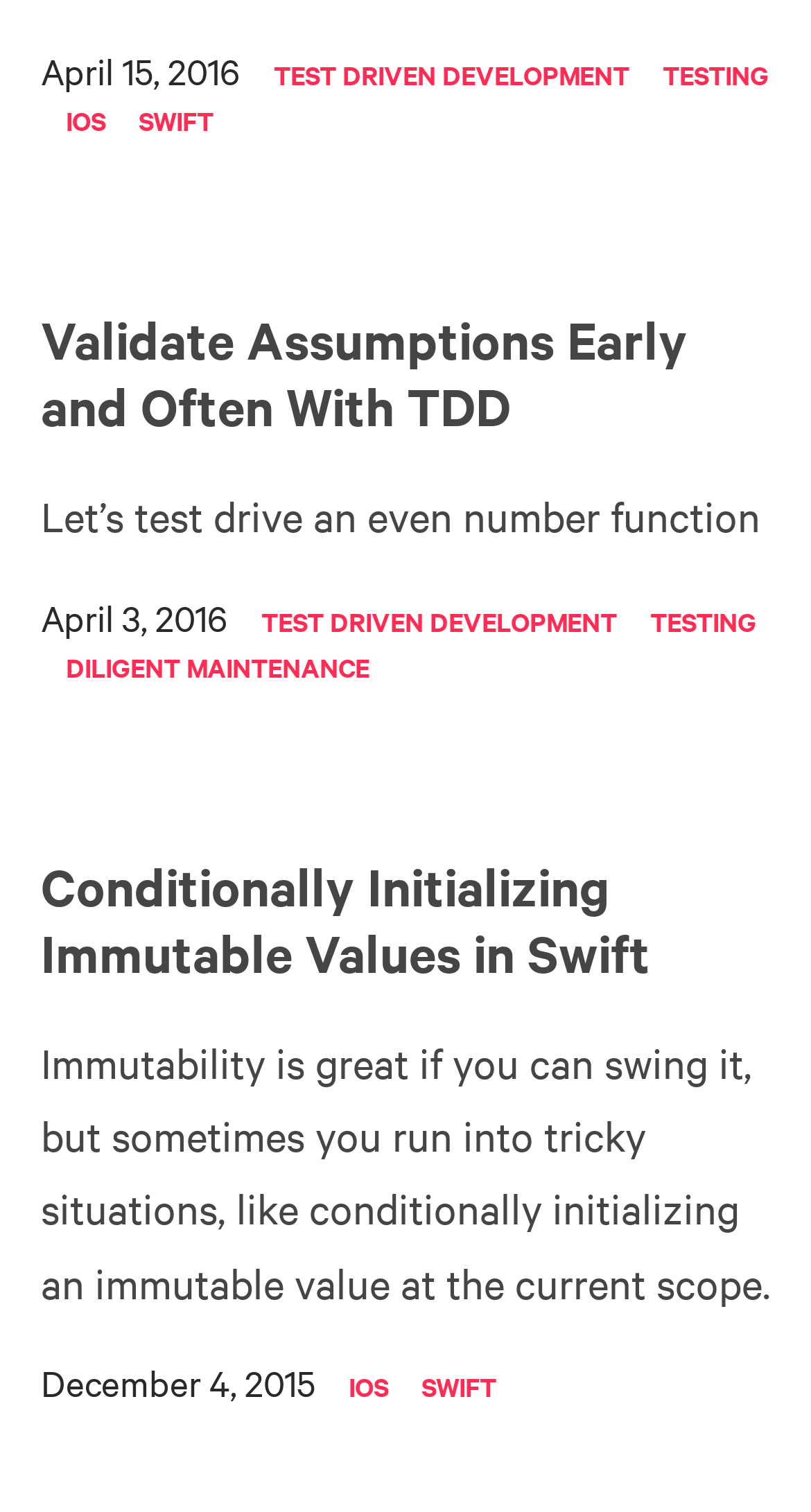How many links are related to 'TEST DRIVEN DEVELOPMENT'?
Please provide a single word or phrase in response based on the screenshot.

2